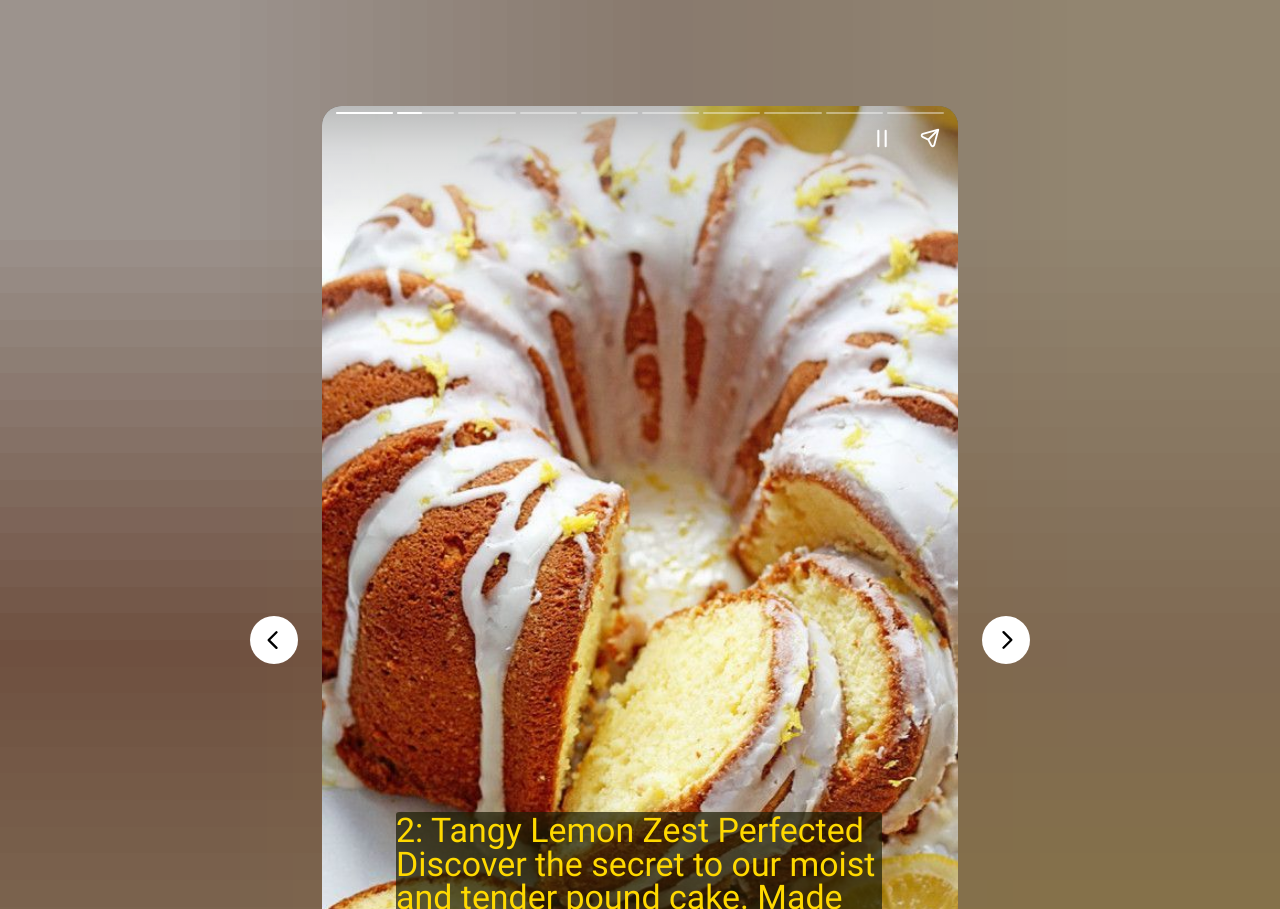Identify and provide the text of the main header on the webpage.

LIKE SHARE SUBSCRIBE